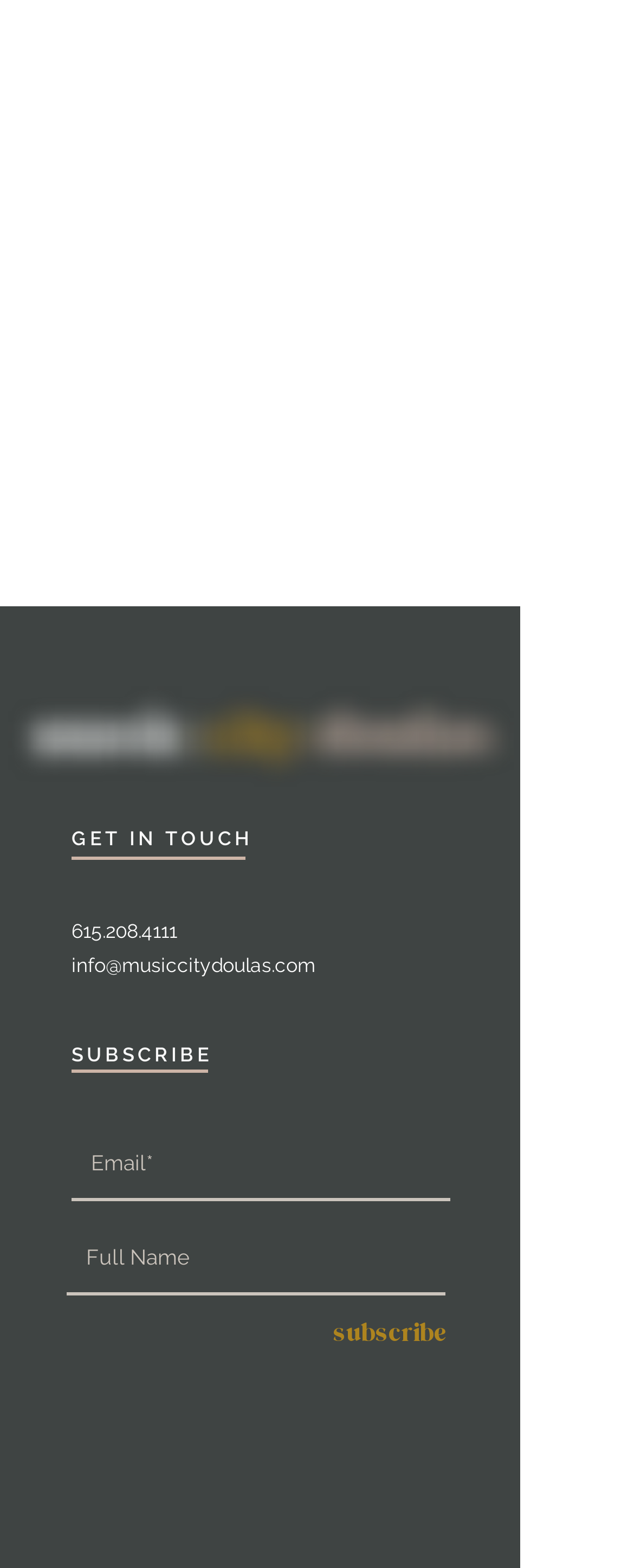Can you pinpoint the bounding box coordinates for the clickable element required for this instruction: "Subscribe with email"? The coordinates should be four float numbers between 0 and 1, i.e., [left, top, right, bottom].

[0.523, 0.534, 0.705, 0.556]